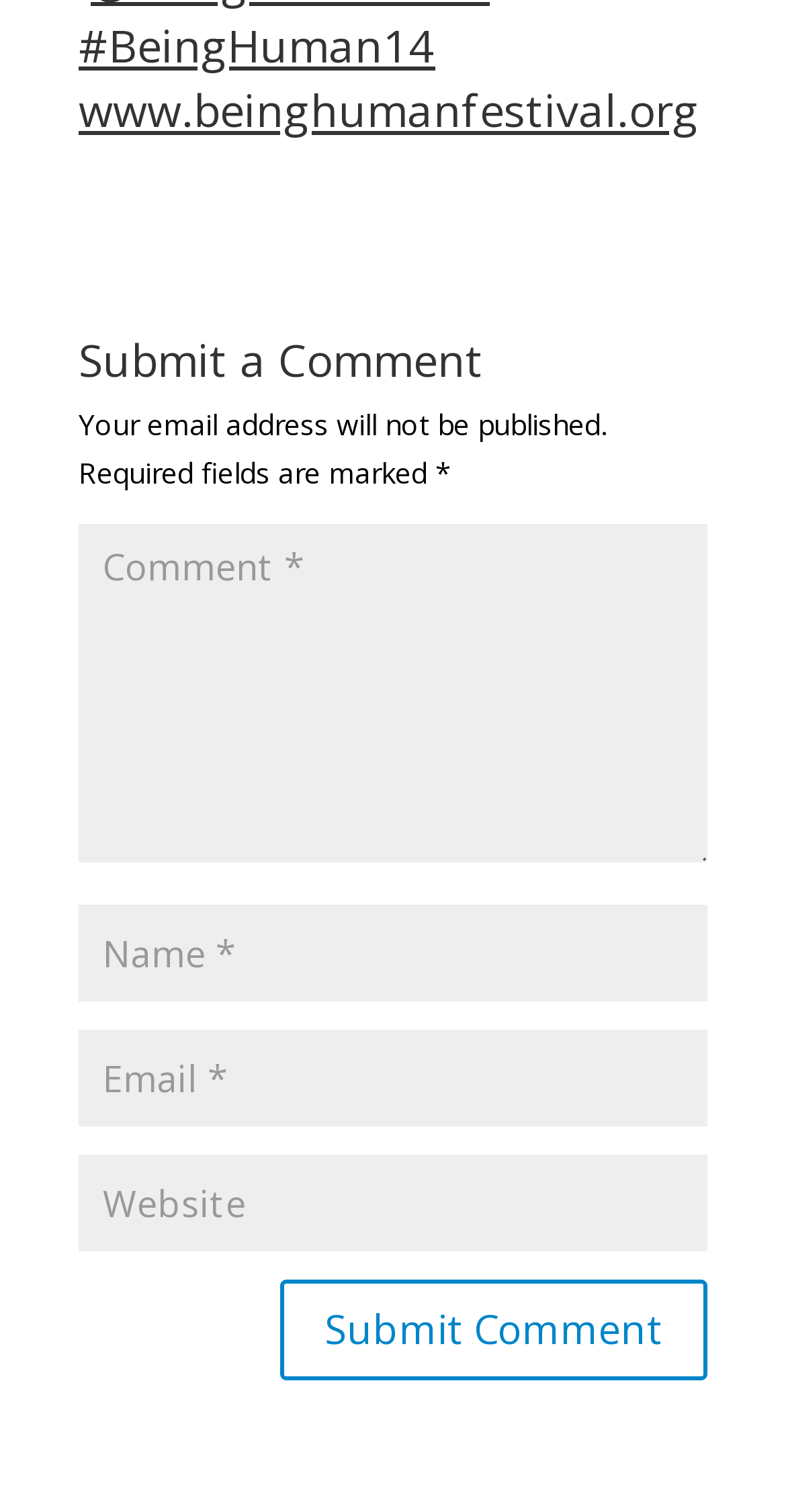What is the text of the button at the bottom of the webpage?
Provide an in-depth and detailed answer to the question.

The button at the bottom of the webpage has the text 'Submit Comment', indicating that it is used to submit the user's comment and other information to the website. The button is likely the final step in the comment submission process.